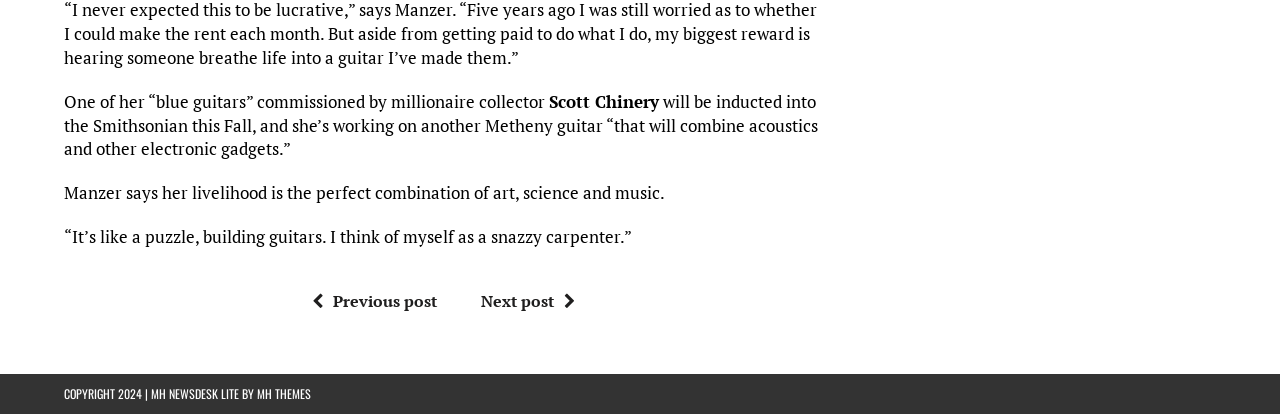What is the author working on currently?
Analyze the image and provide a thorough answer to the question.

The answer can be found in the StaticText element with the text 'will be inducted into the Smithsonian this Fall, and she’s working on another Metheny guitar “that will combine acoustics and other electronic gadgets.”'. The author is mentioned to be working on another Metheny guitar that combines acoustics and electronic gadgets.